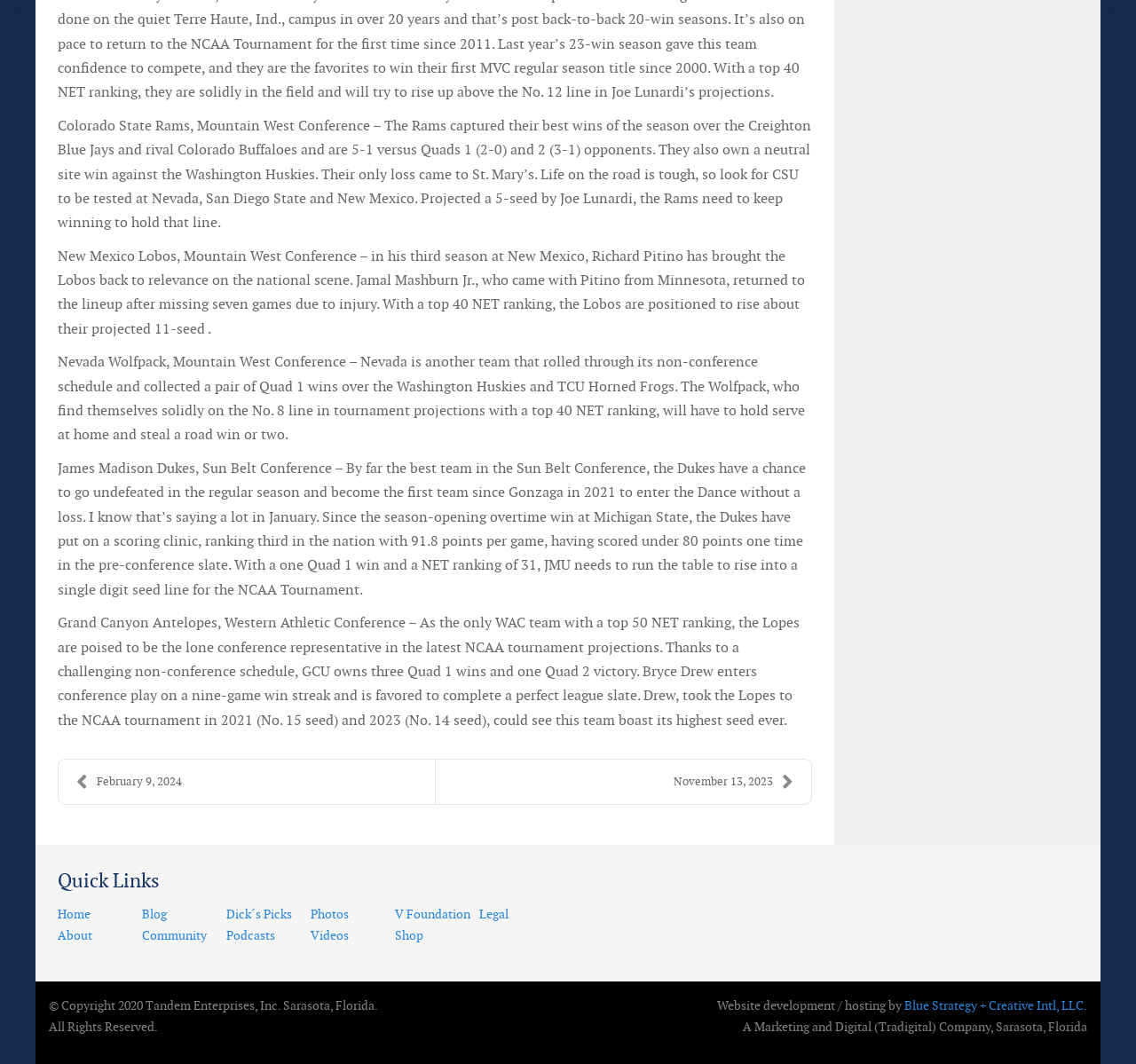From the details in the image, provide a thorough response to the question: What is the name of the company that developed and hosted the website?

I found the information at the bottom of the webpage, where it says 'Website development / hosting by Blue Strategy + Creative Intl, LLC.'.